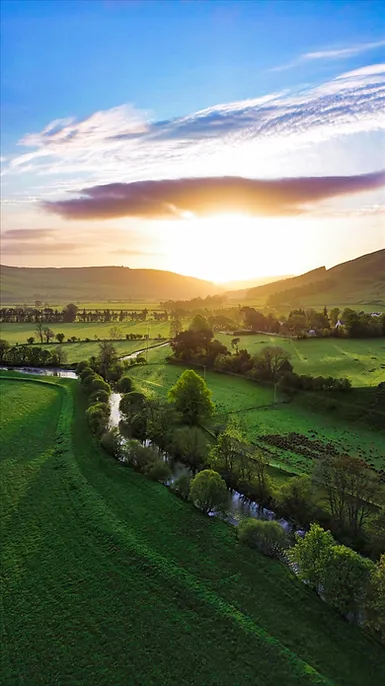Respond to the question below with a concise word or phrase:
What is the main goal of the Tweed Meadows Project?

Restore and preserve habitats